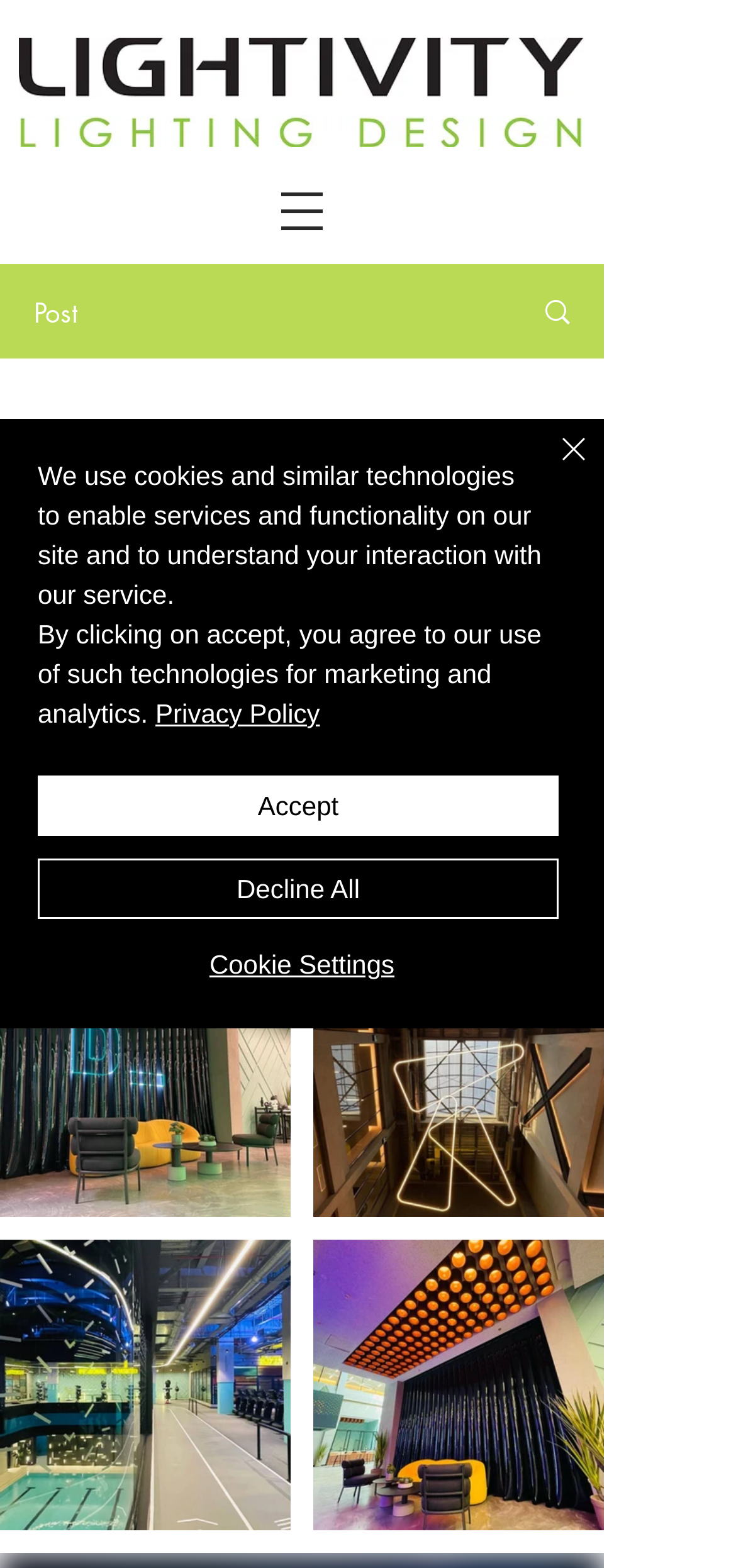Utilize the information from the image to answer the question in detail:
What is the purpose of the 'More actions' button?

The purpose of the 'More actions' button can be inferred from its text and its position next to an image. It is likely that clicking this button will show more actions related to the image or the post.